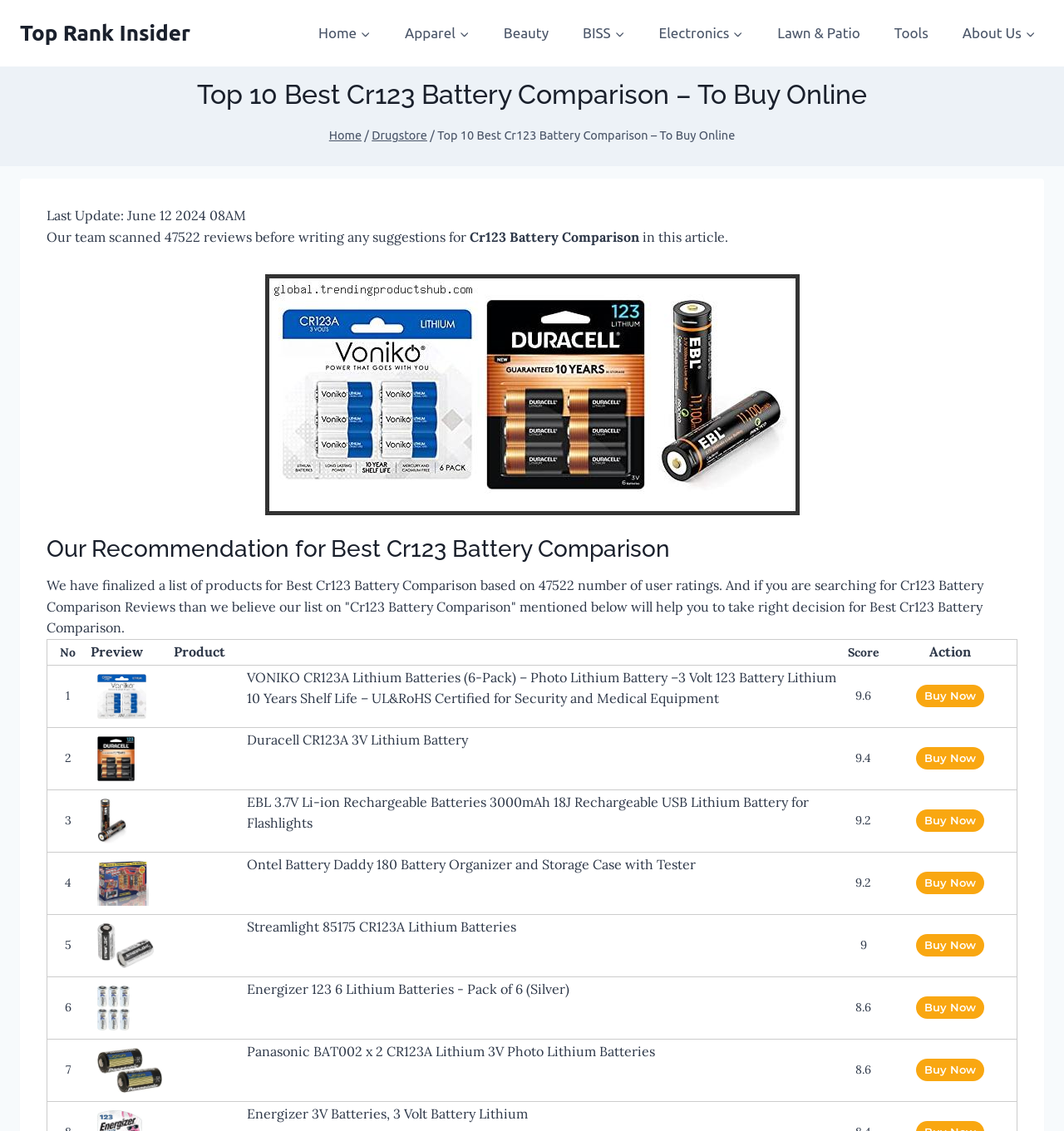Please specify the bounding box coordinates in the format (top-left x, top-left y, bottom-right x, bottom-right y), with all values as floating point numbers between 0 and 1. Identify the bounding box of the UI element described by: Mom's Choice Homepage

None